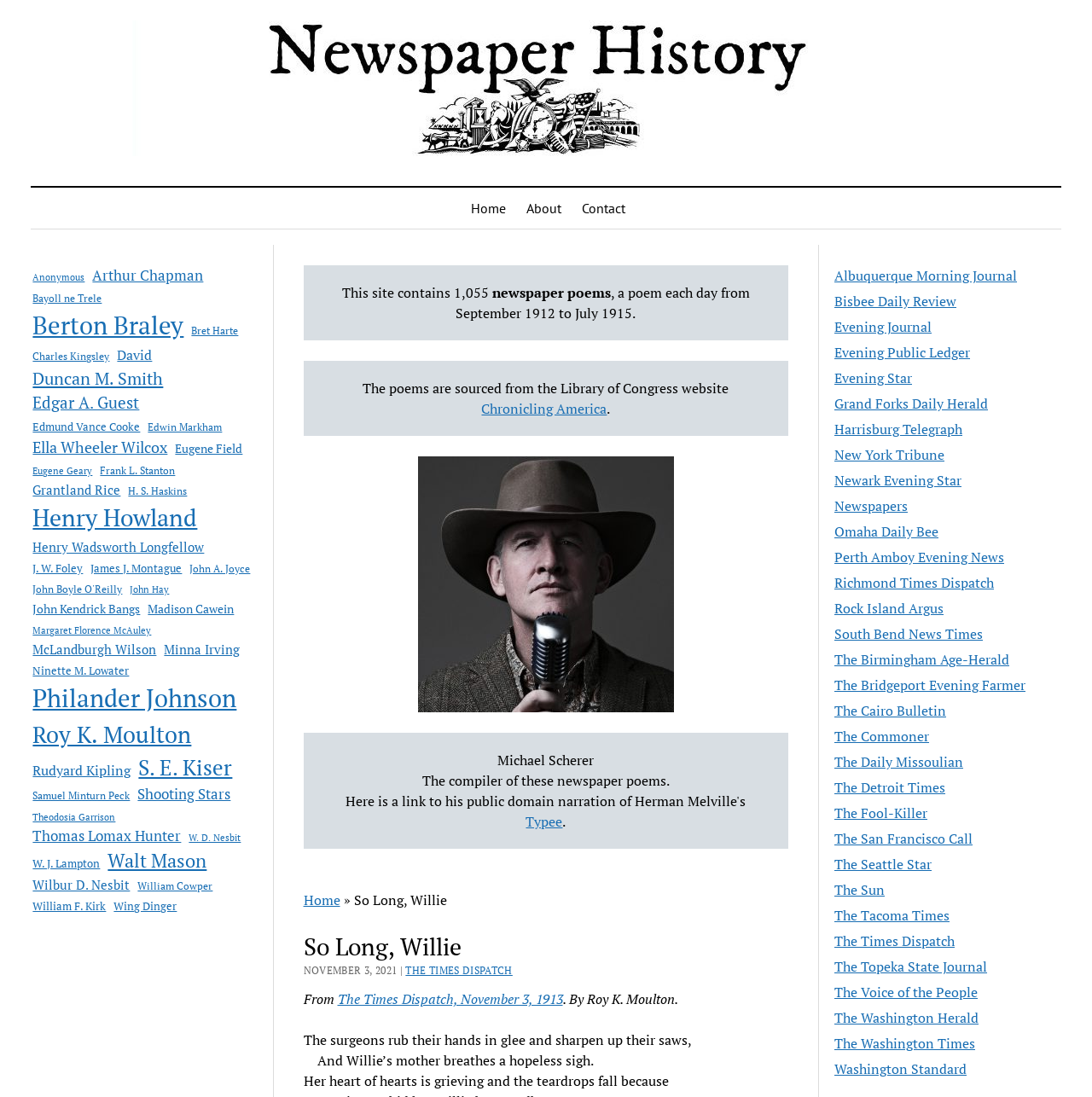Provide the bounding box coordinates of the HTML element described by the text: "Albuquerque Morning Journal". The coordinates should be in the format [left, top, right, bottom] with values between 0 and 1.

[0.764, 0.243, 0.931, 0.26]